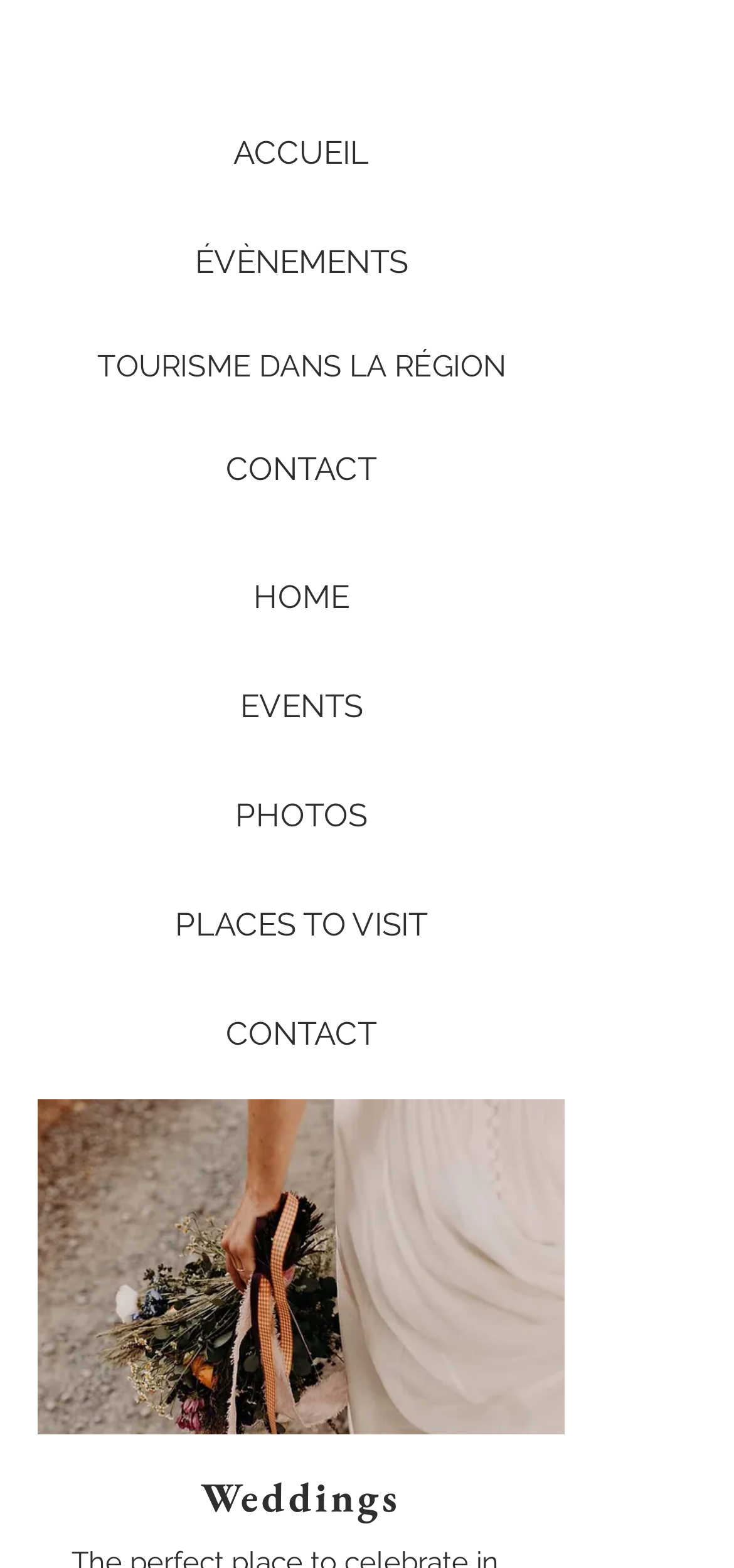Determine the bounding box coordinates of the region that needs to be clicked to achieve the task: "go to home page".

[0.256, 0.353, 0.564, 0.411]